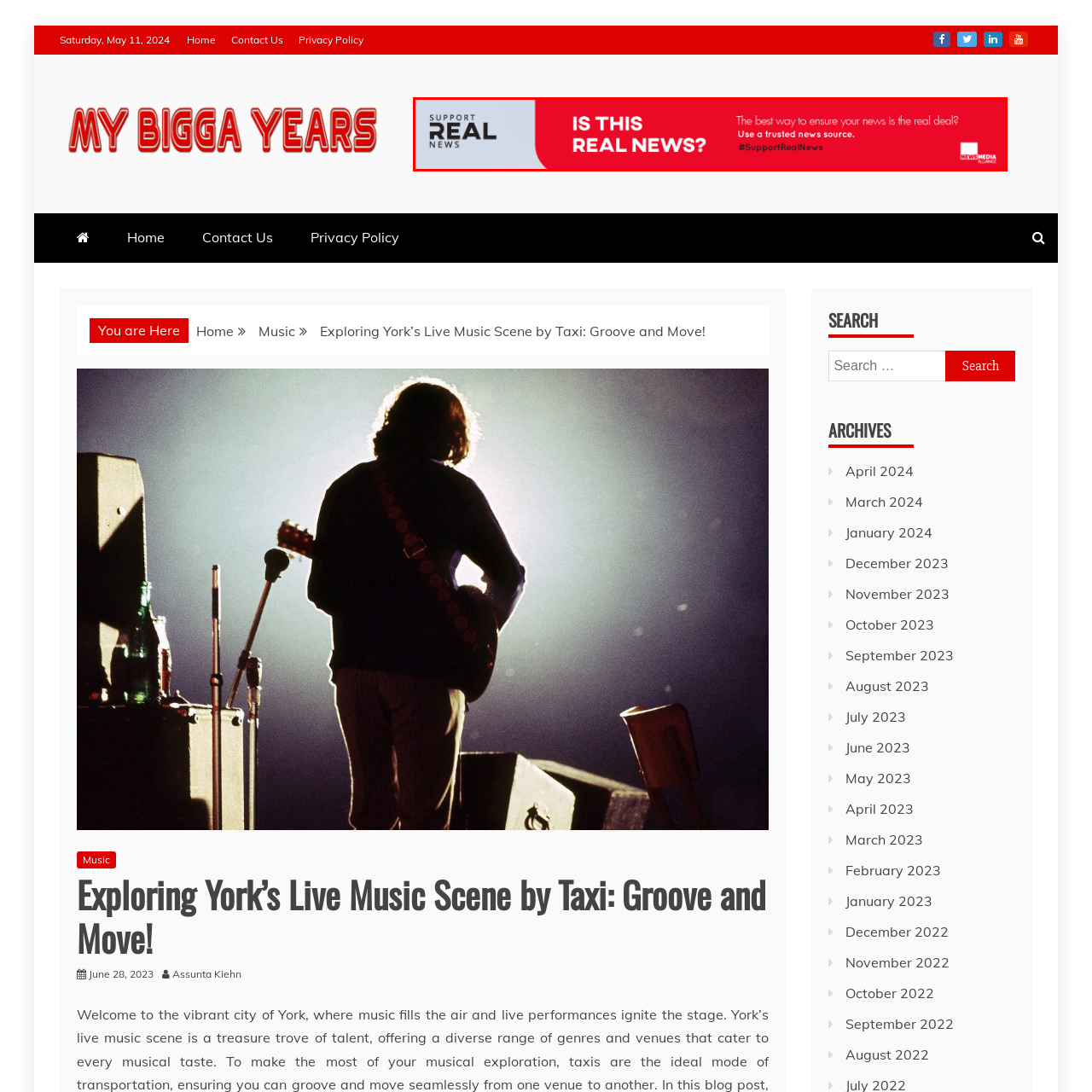Pay attention to the area highlighted by the red boundary and answer the question with a single word or short phrase: 
What is the name of the initiative promoting credible journalism?

NEWS MEDIA ALLIANCE